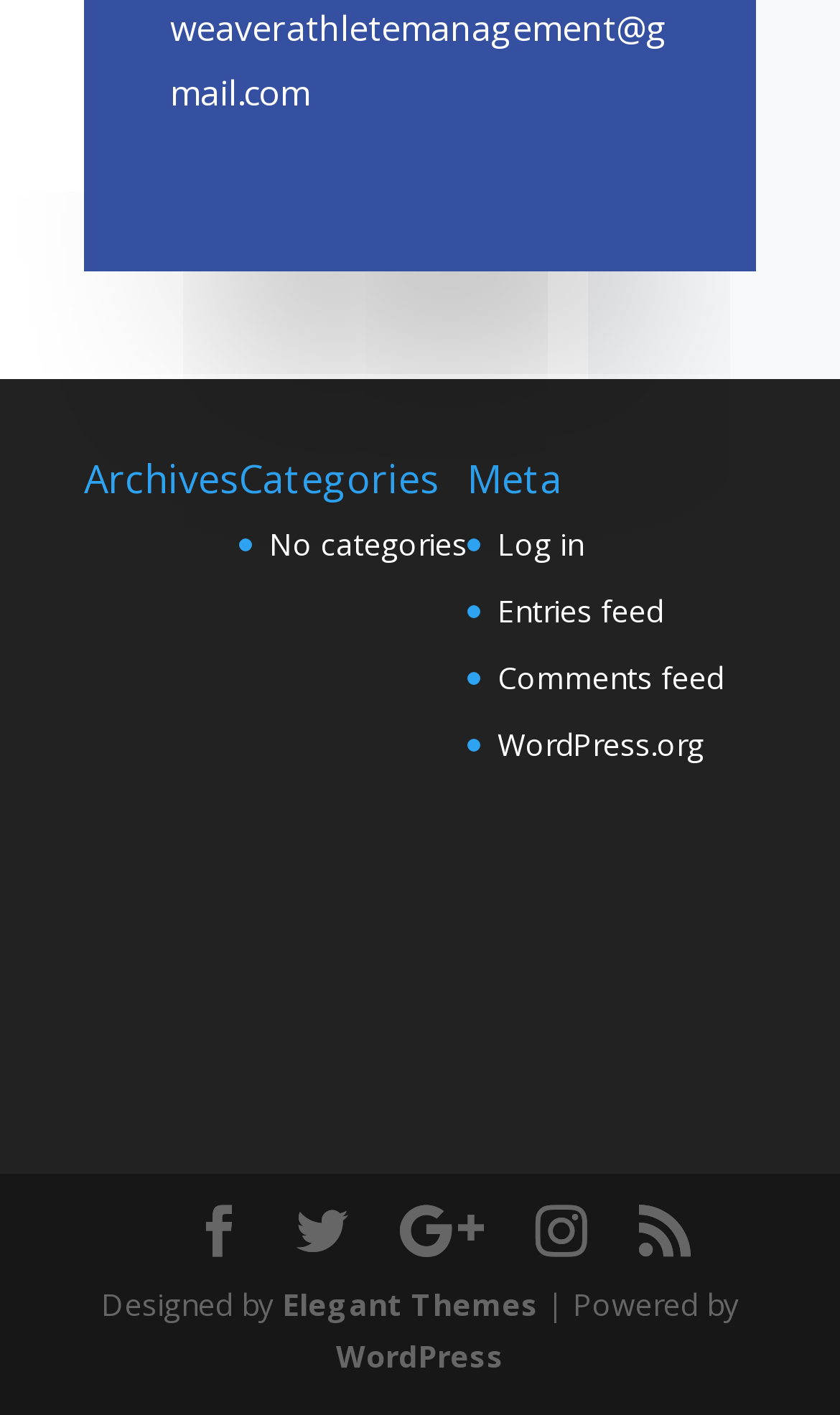Provide a one-word or short-phrase response to the question:
How many links are there in the footer?

7